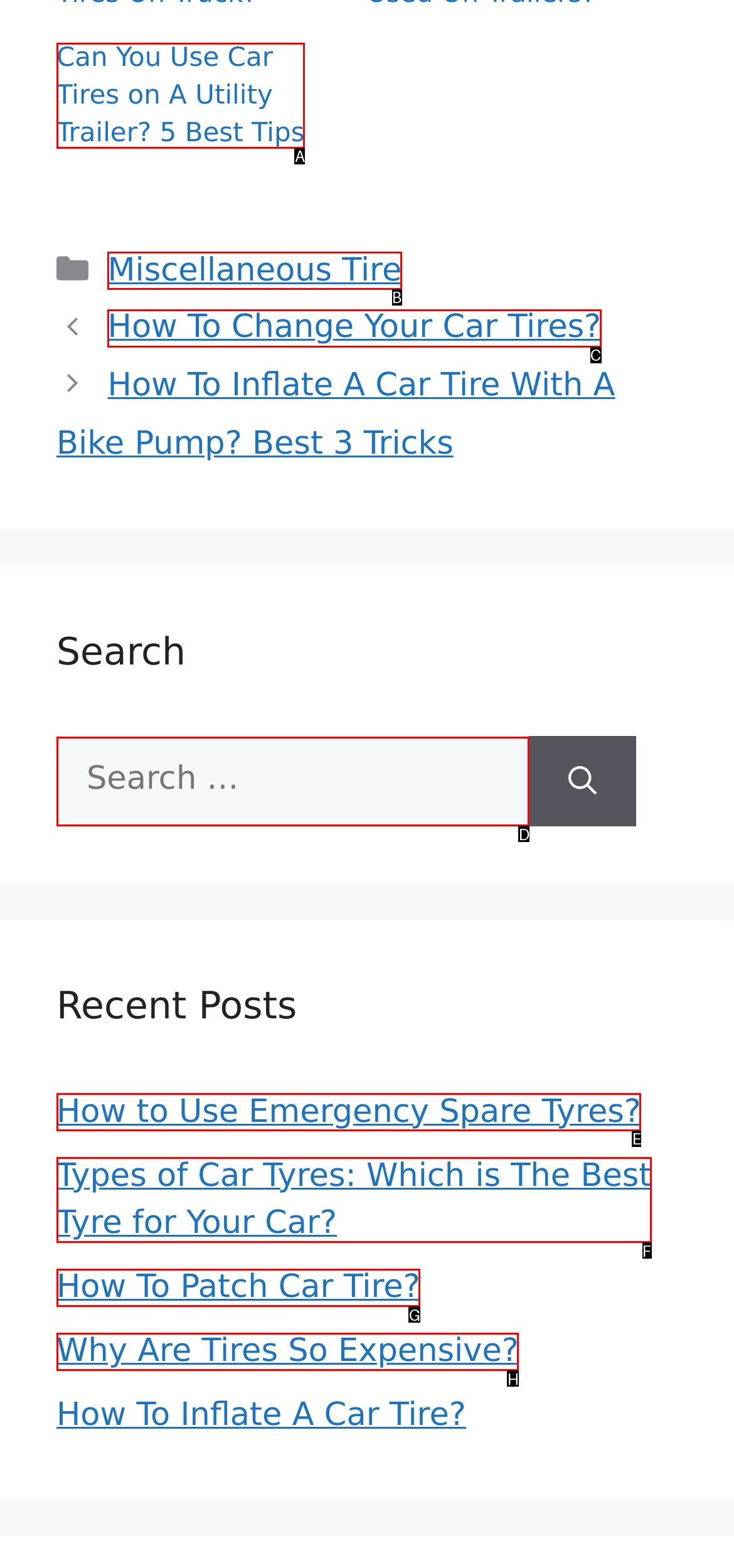Indicate the UI element to click to perform the task: Search for a keyword. Reply with the letter corresponding to the chosen element.

None